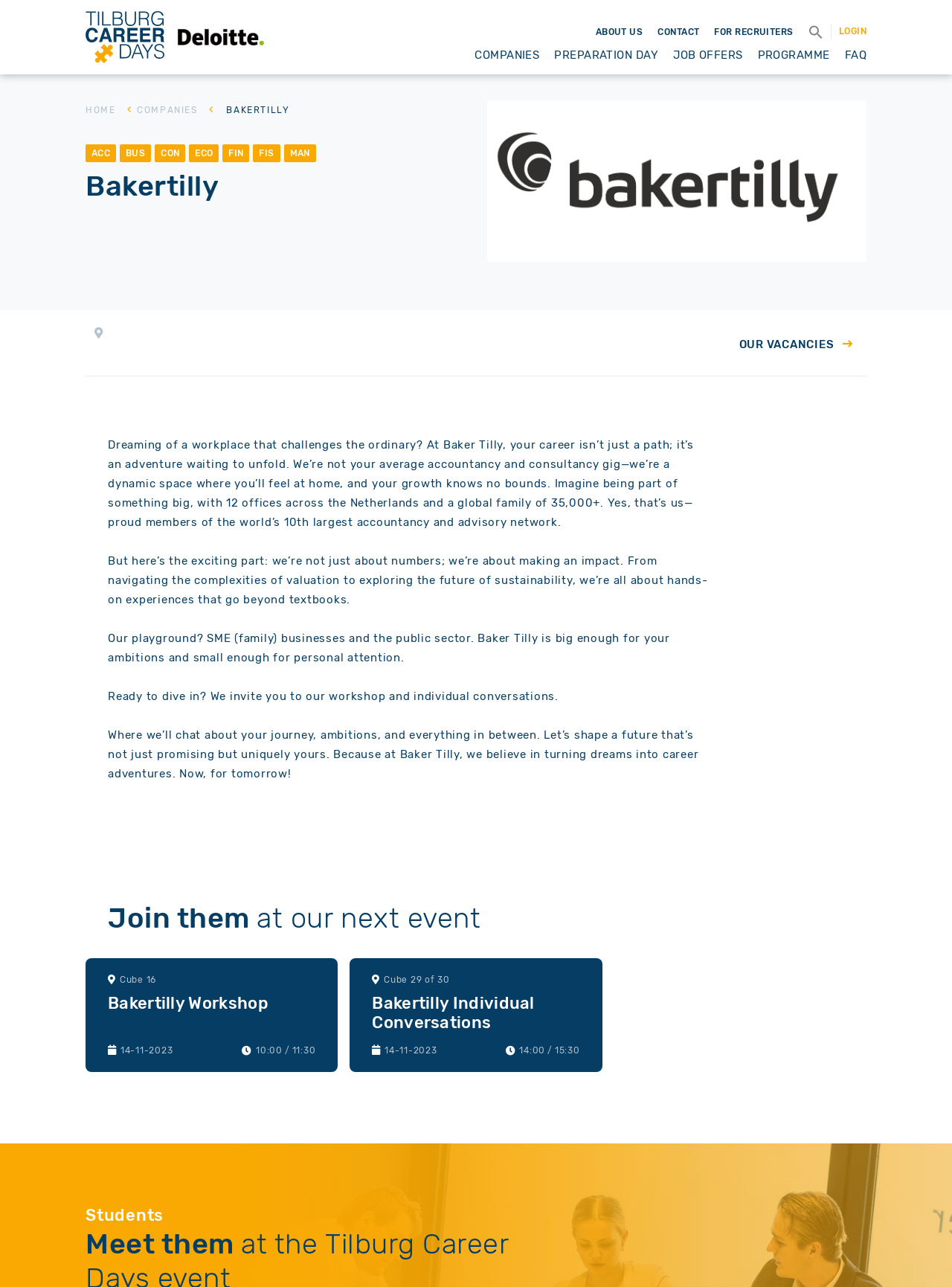How many offices does Baker Tilly have in the Netherlands?
Look at the image and respond with a one-word or short-phrase answer.

12